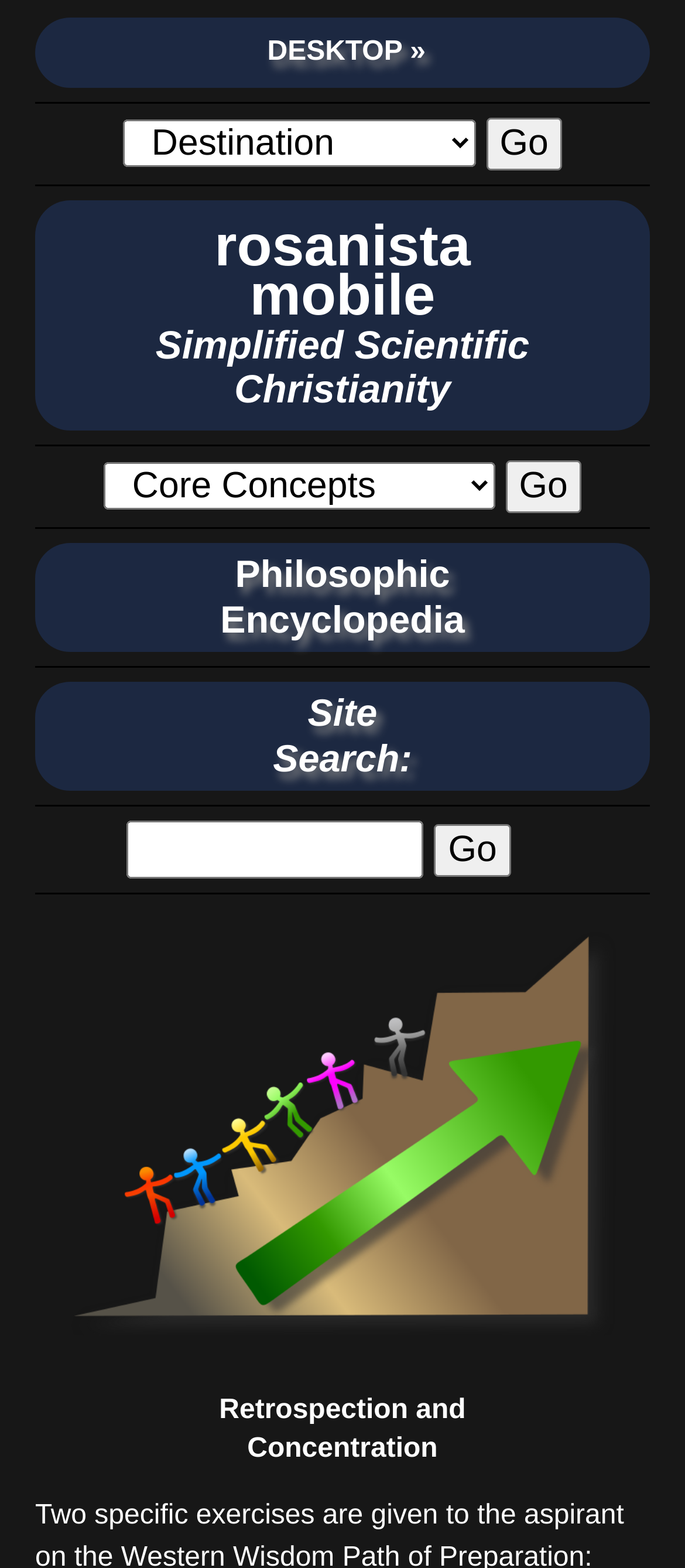What is the text above the first separator?
Refer to the image and provide a concise answer in one word or phrase.

DESKTOP